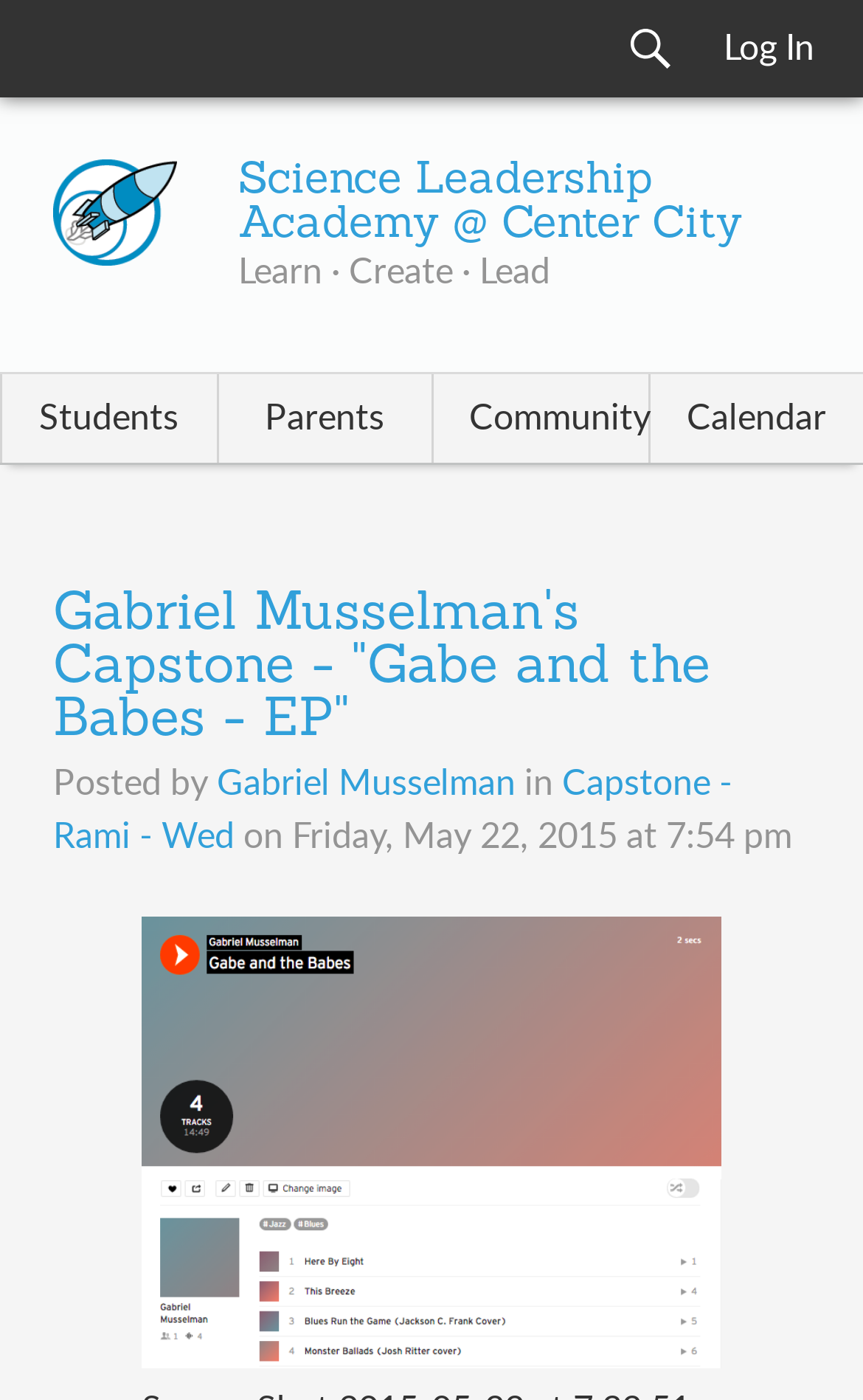What is the purpose of the search box?
Answer the question with as much detail as you can, using the image as a reference.

I inferred the answer by looking at the search box element with the text 'Search', which suggests that its purpose is to allow users to search the website.